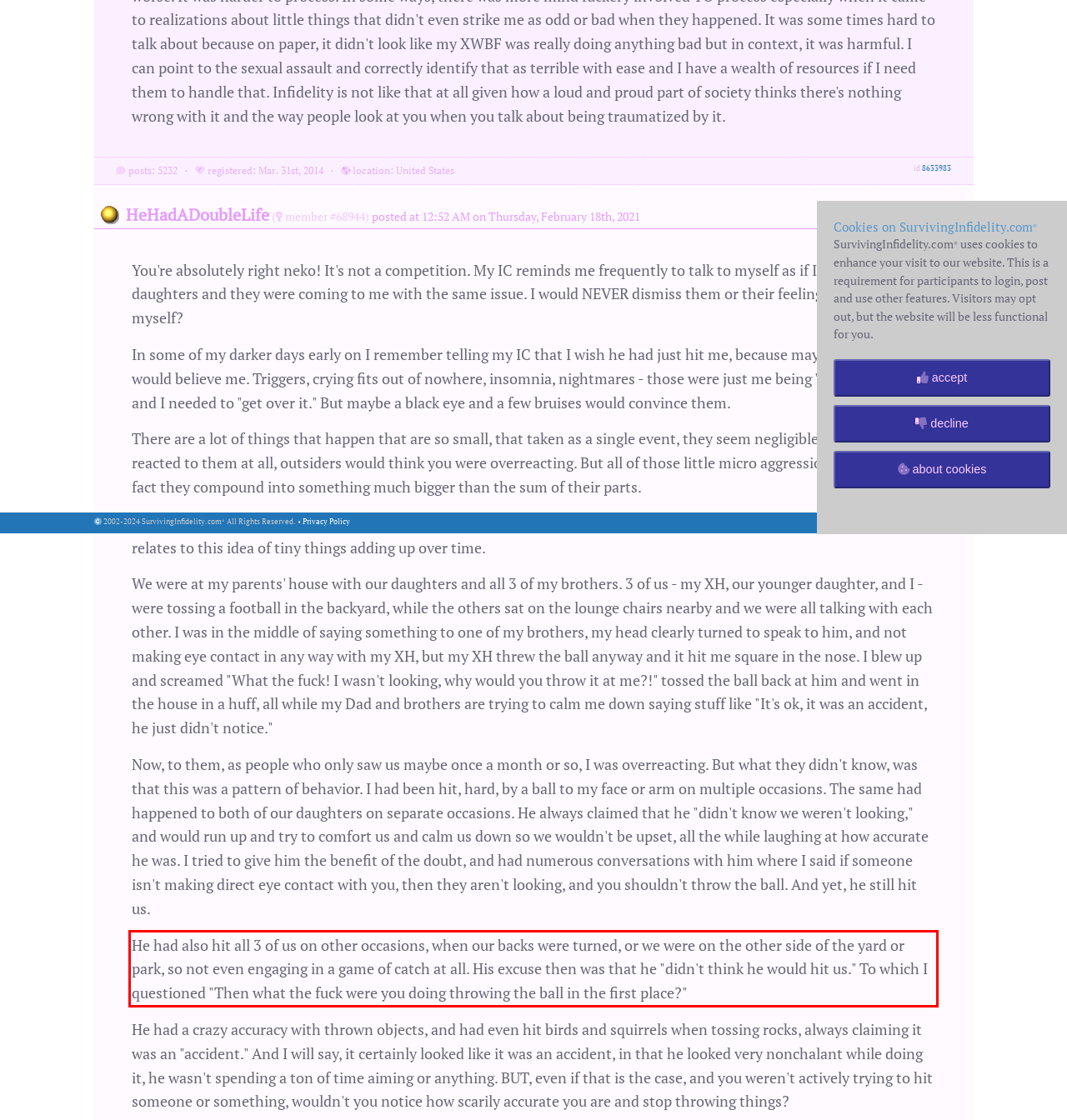Examine the webpage screenshot and use OCR to obtain the text inside the red bounding box.

He had also hit all 3 of us on other occasions, when our backs were turned, or we were on the other side of the yard or park, so not even engaging in a game of catch at all. His excuse then was that he "didn't think he would hit us." To which I questioned "Then what the fuck were you doing throwing the ball in the first place?"